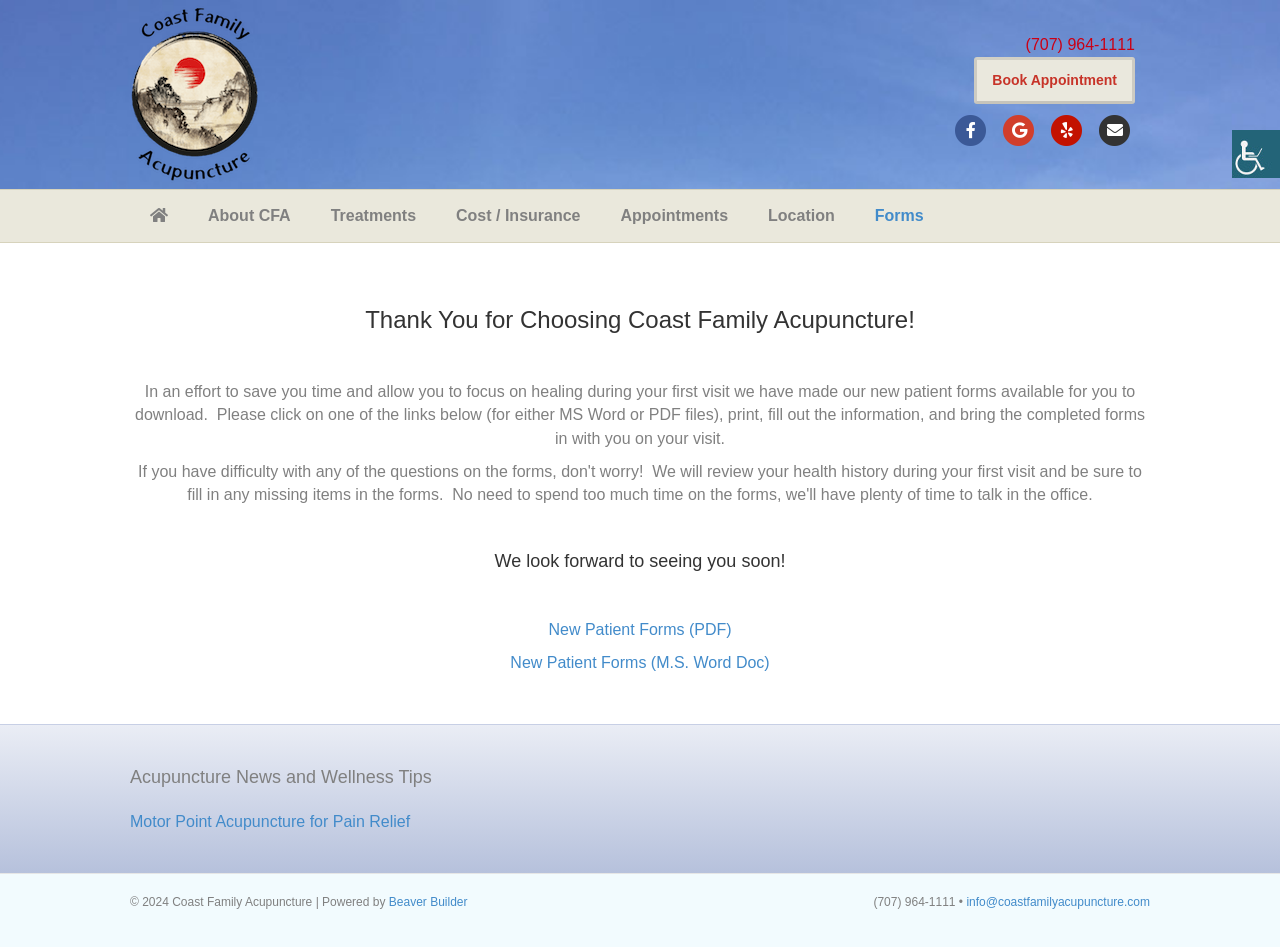Locate the bounding box coordinates of the area you need to click to fulfill this instruction: 'Click the Accessibility Helper sidebar button'. The coordinates must be in the form of four float numbers ranging from 0 to 1: [left, top, right, bottom].

[0.962, 0.137, 1.0, 0.188]